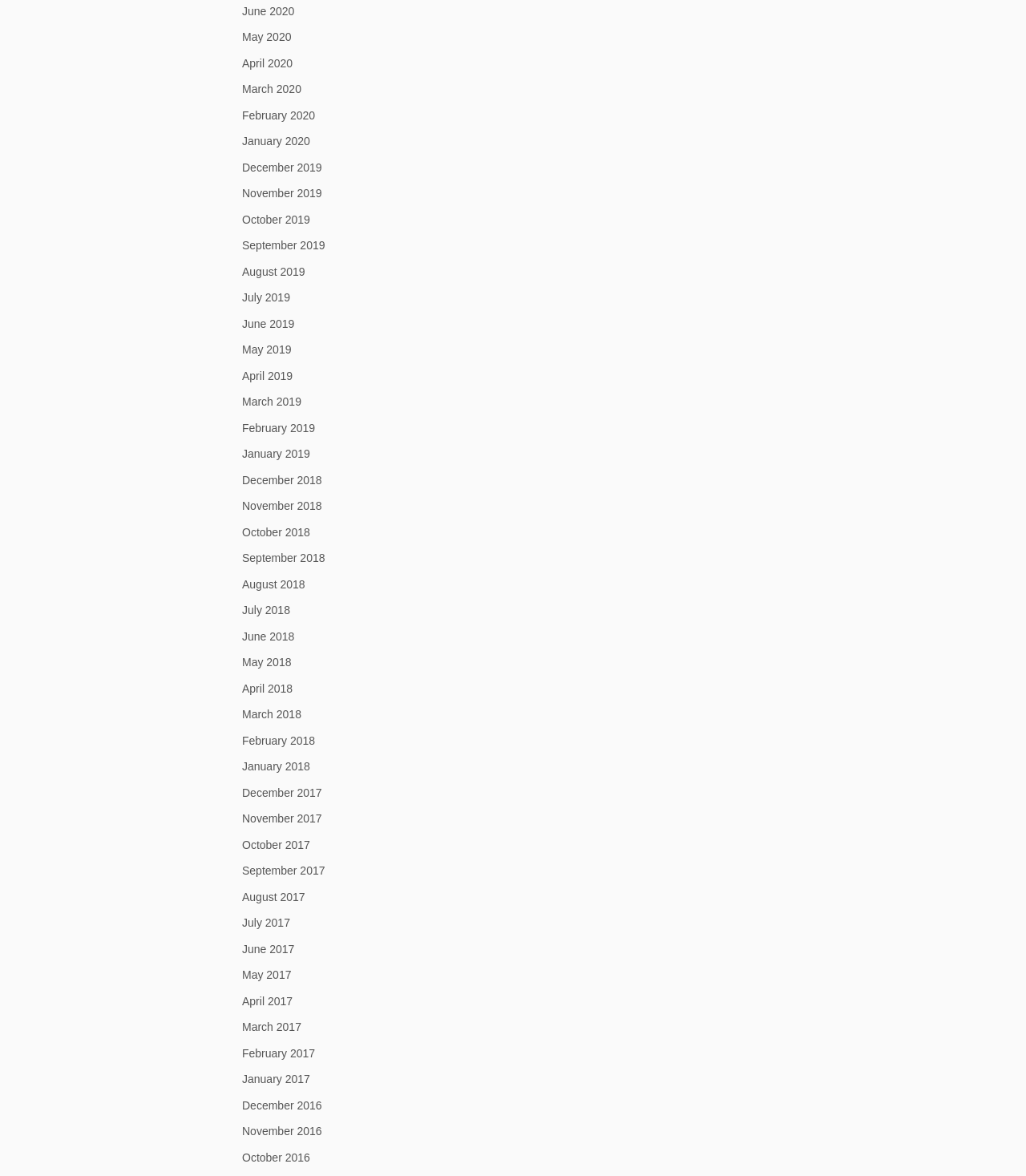Locate the bounding box coordinates of the clickable region to complete the following instruction: "view June 2020."

[0.236, 0.004, 0.287, 0.017]